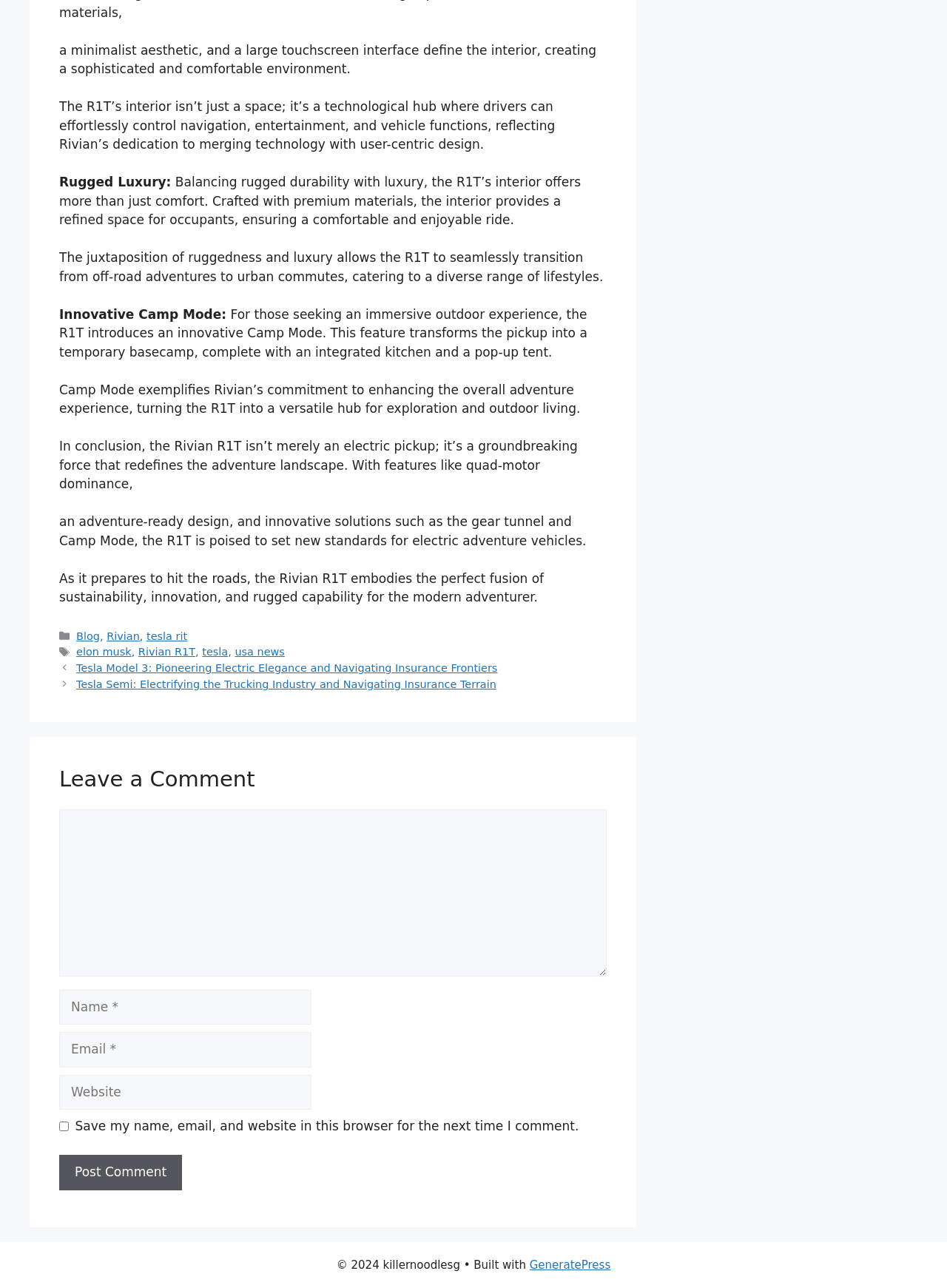Identify the bounding box coordinates of the element to click to follow this instruction: 'Click the 'Rivian R1T' link'. Ensure the coordinates are four float values between 0 and 1, provided as [left, top, right, bottom].

[0.146, 0.502, 0.206, 0.511]